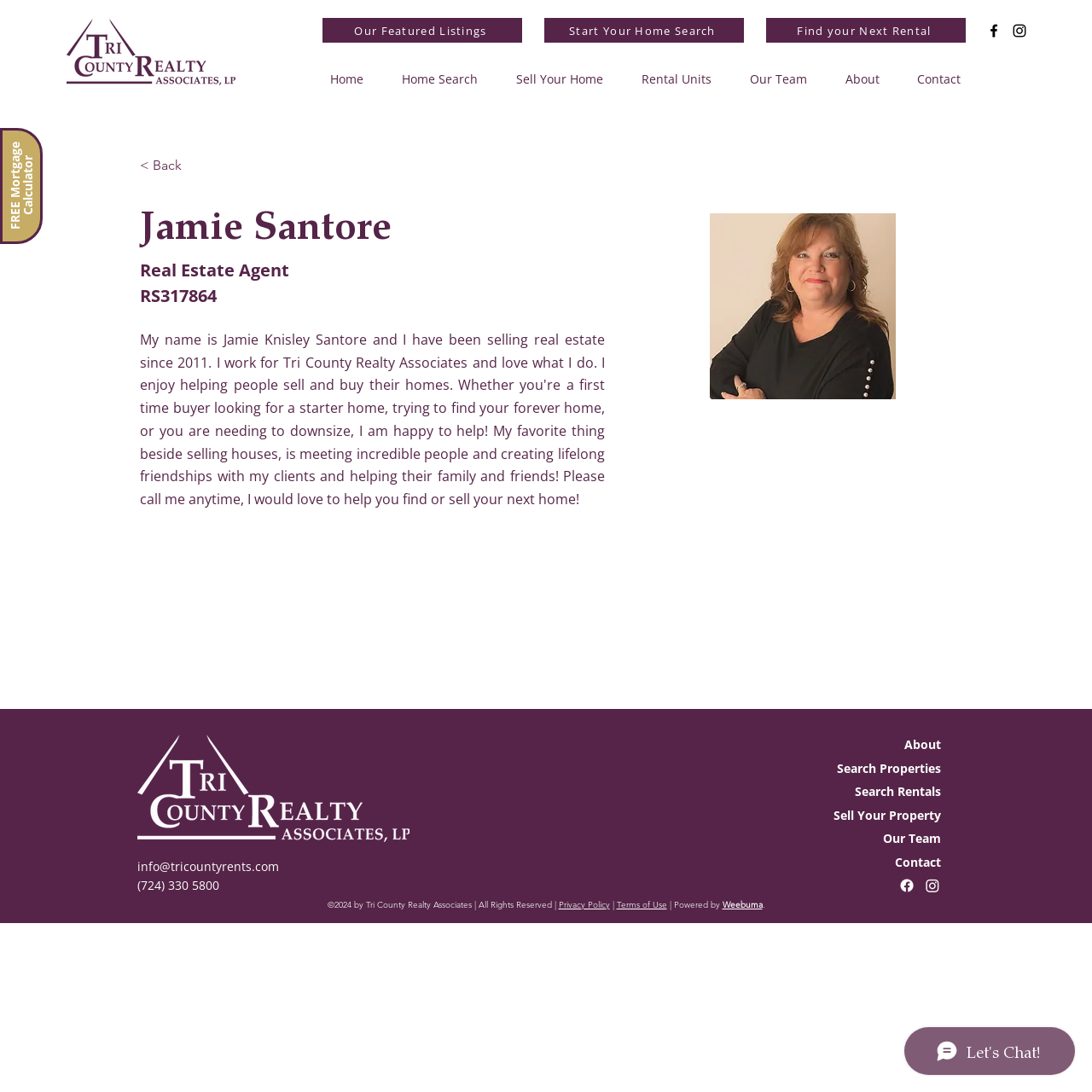Locate the bounding box of the UI element based on this description: "learn more". Provide four float numbers between 0 and 1 as [left, top, right, bottom].

None